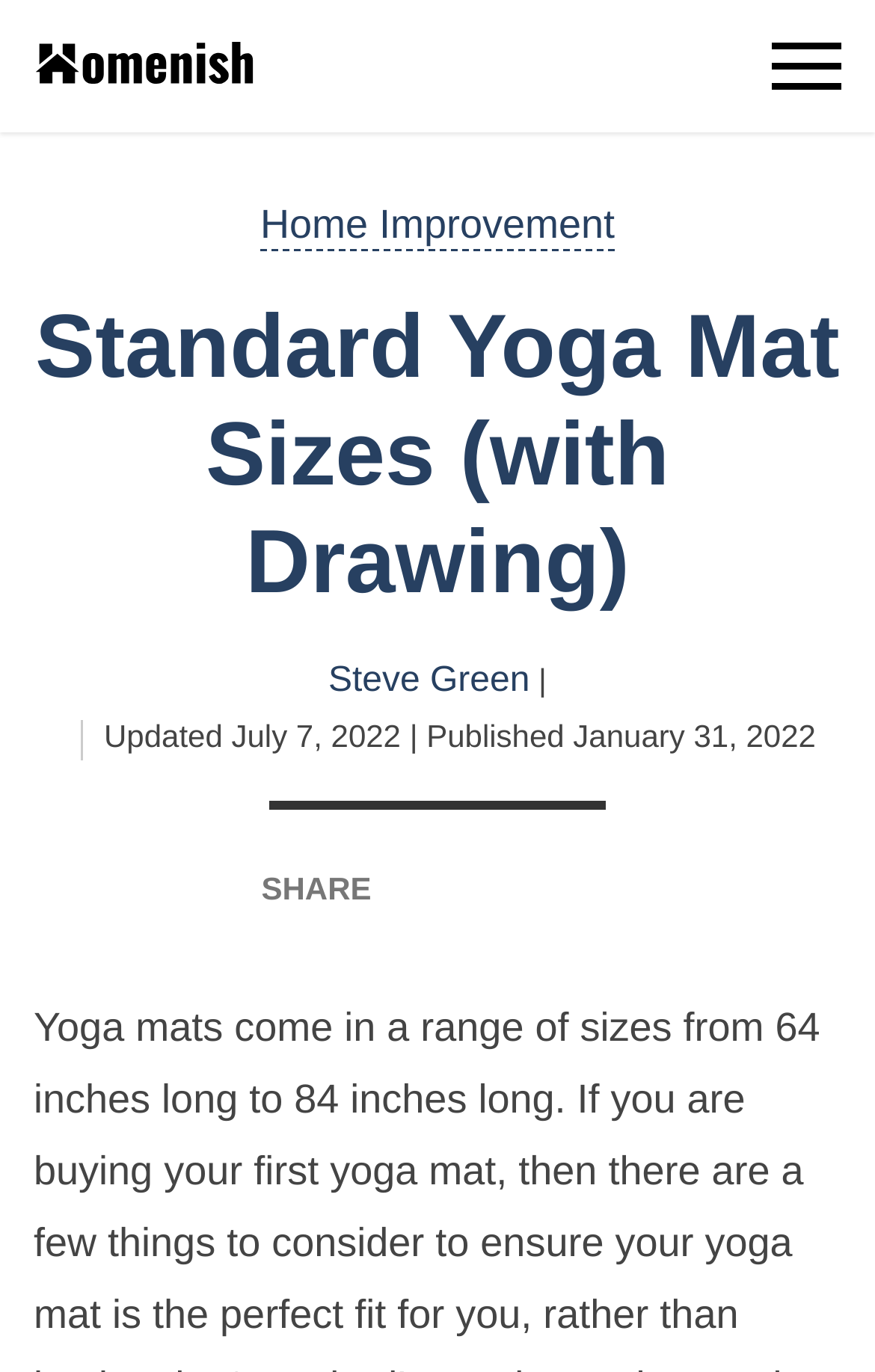When was the article last updated?
Based on the image content, provide your answer in one word or a short phrase.

July 7, 2022